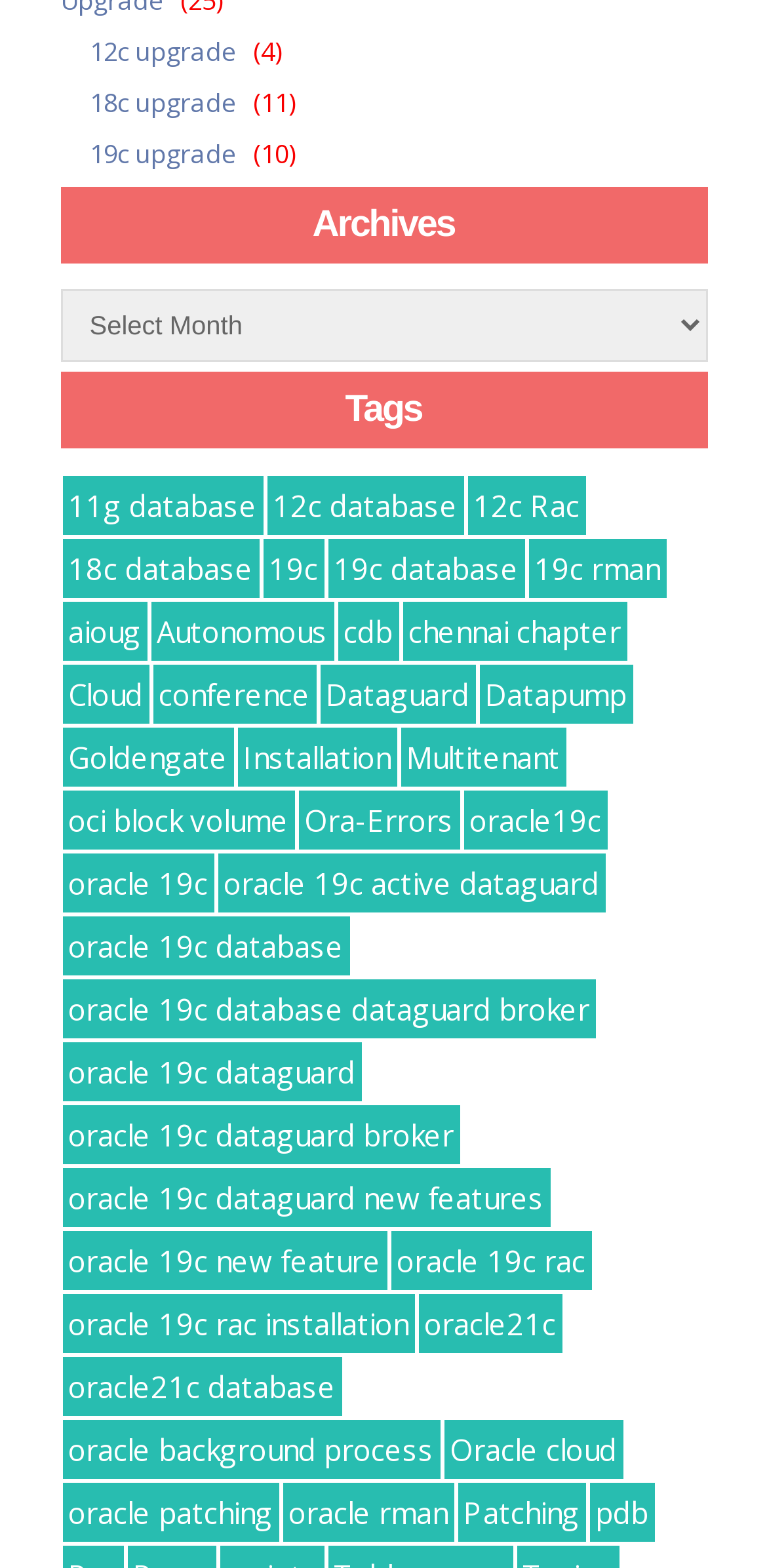Determine the bounding box coordinates in the format (top-left x, top-left y, bottom-right x, bottom-right y). Ensure all values are floating point numbers between 0 and 1. Identify the bounding box of the UI element described by: Dataguard

[0.417, 0.424, 0.619, 0.462]